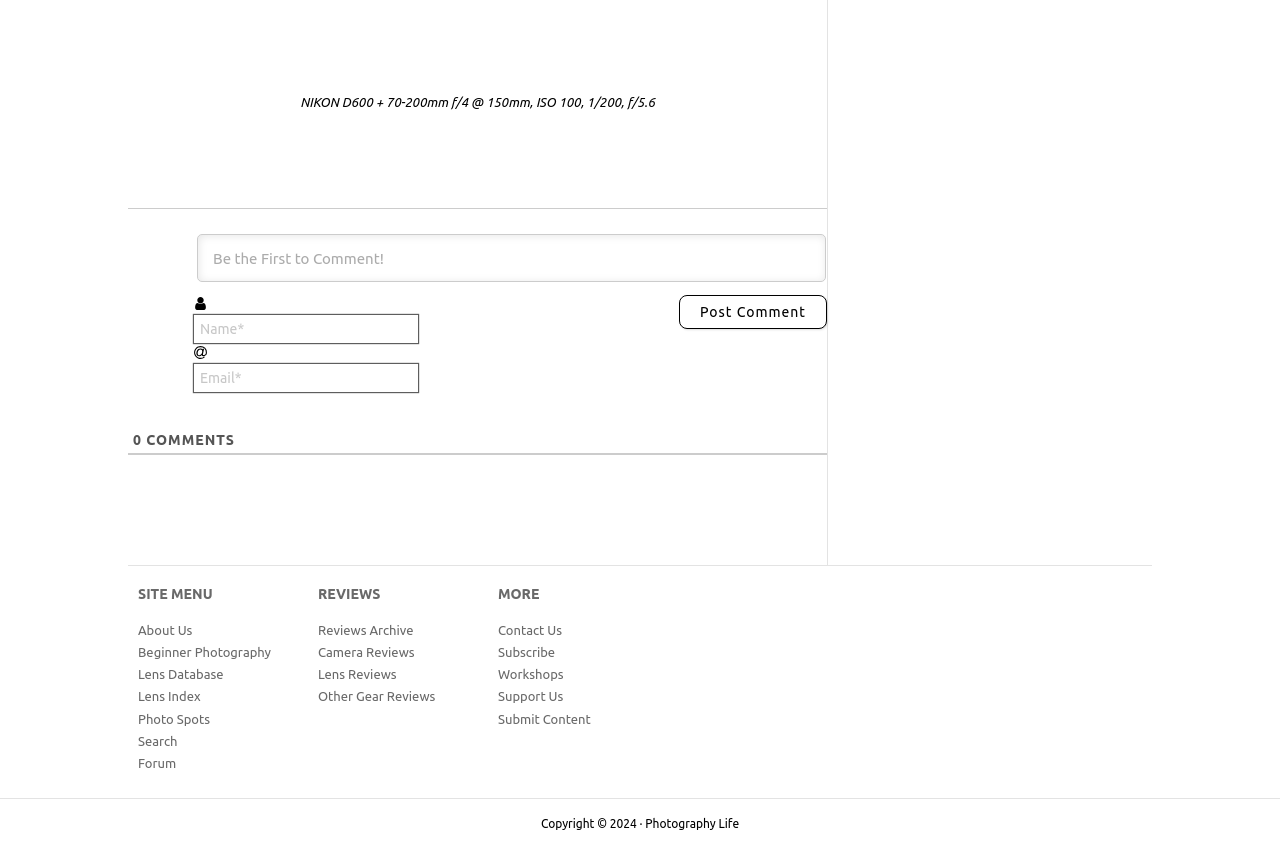What is the copyright year of the webpage?
Refer to the image and answer the question using a single word or phrase.

2024